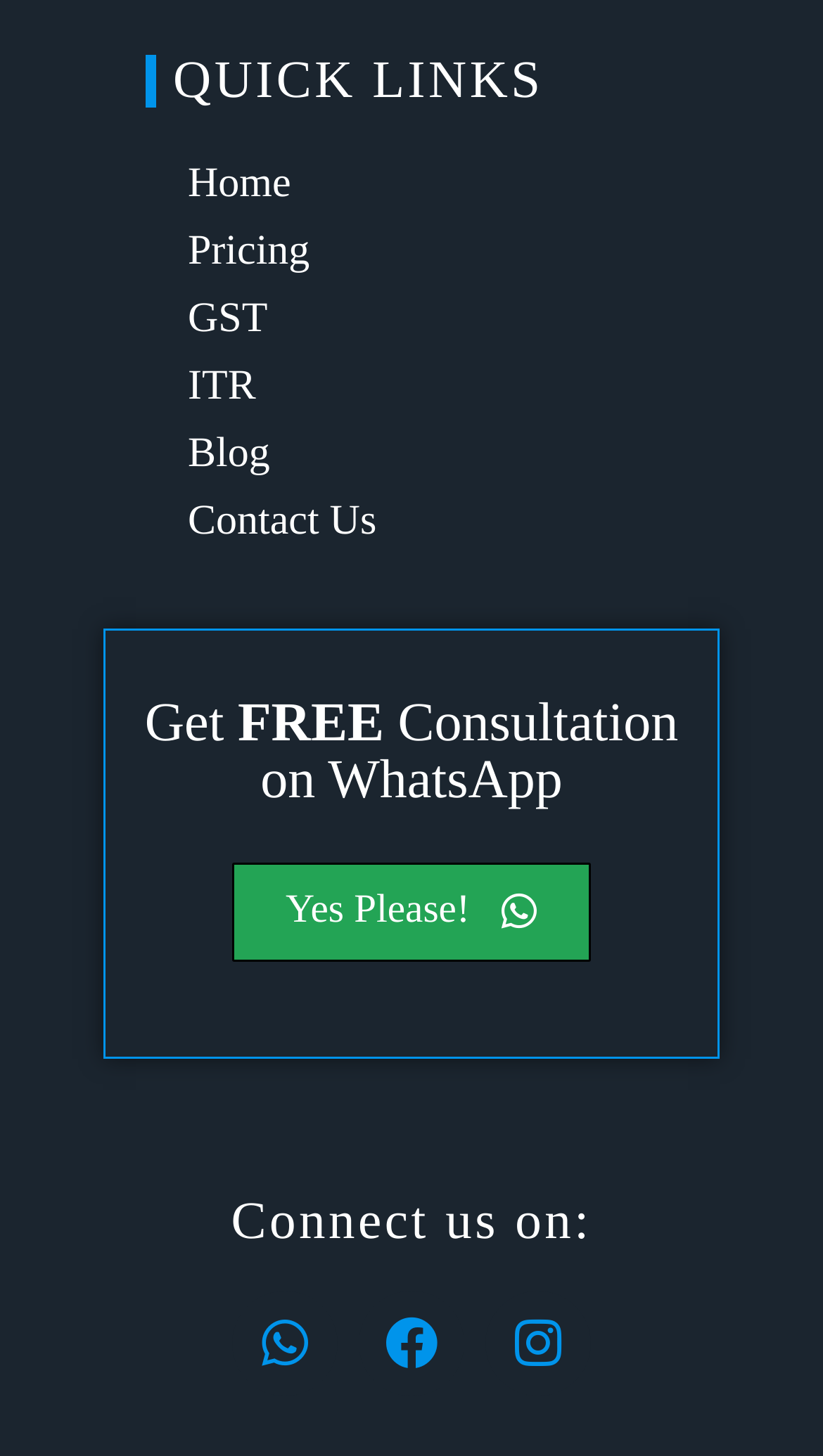Extract the bounding box coordinates of the UI element described: "Yes Please!". Provide the coordinates in the format [left, top, right, bottom] with values ranging from 0 to 1.

[0.283, 0.592, 0.717, 0.661]